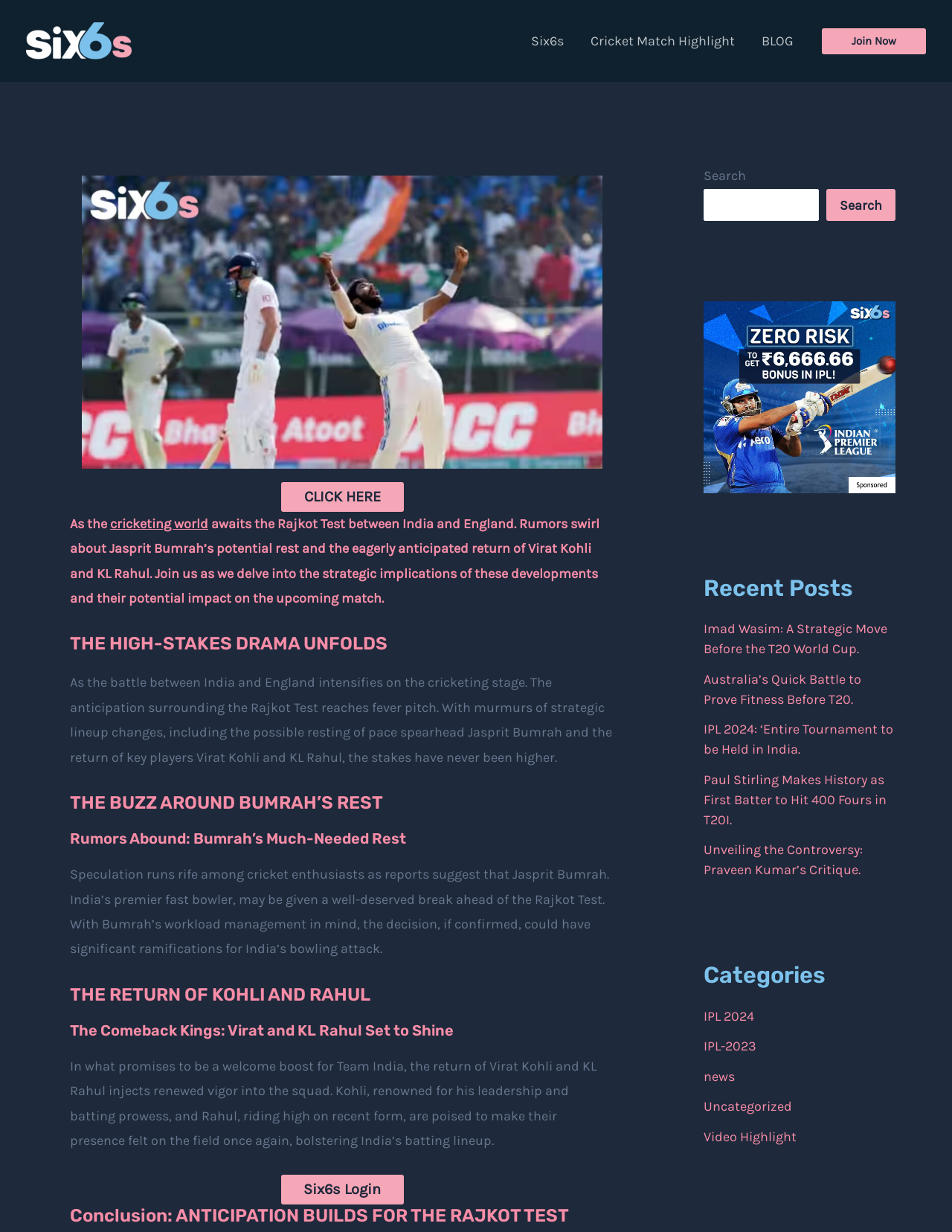Find the bounding box coordinates for the area that should be clicked to accomplish the instruction: "Read about Imad Wasim's strategic move".

[0.739, 0.504, 0.932, 0.533]